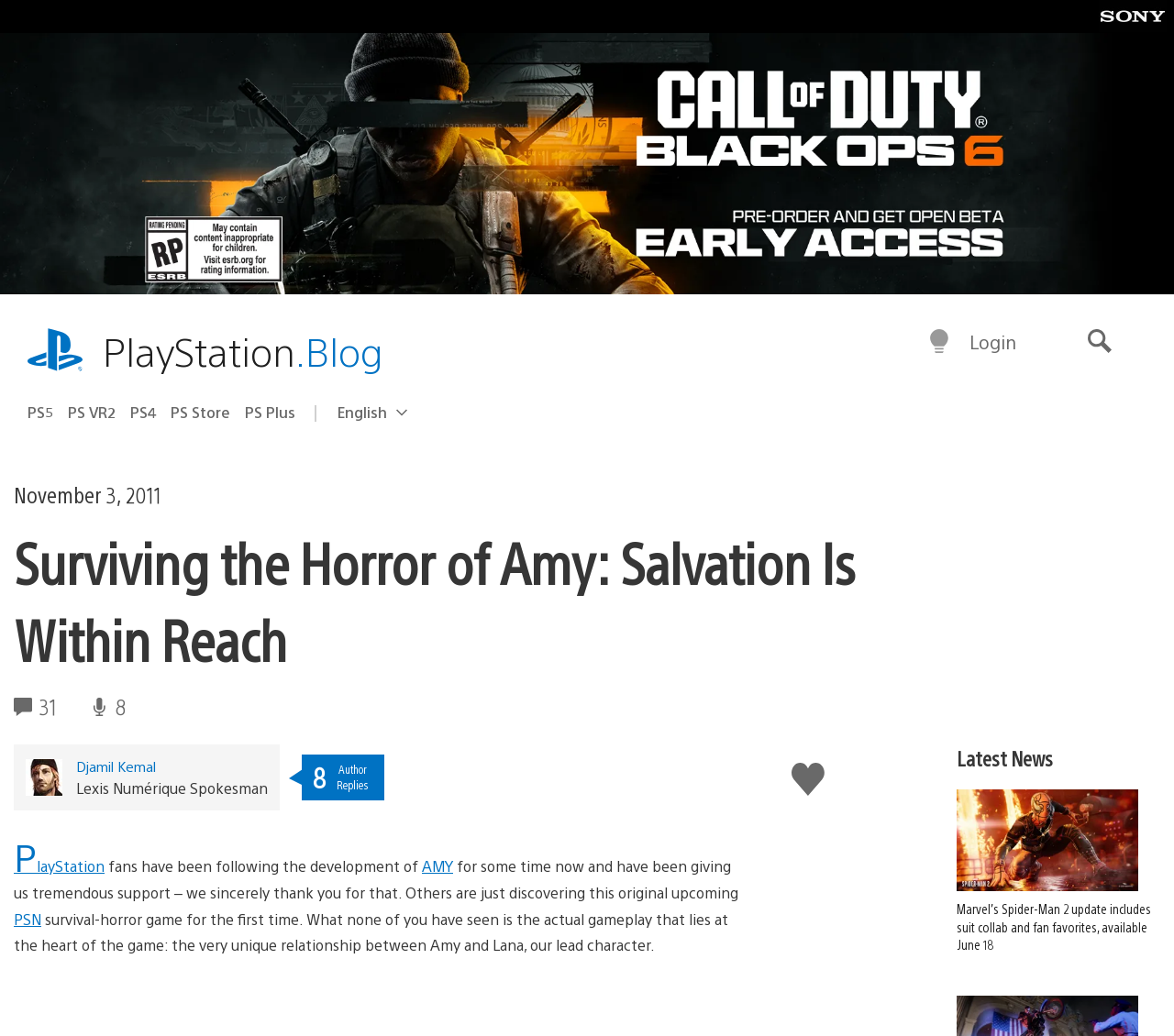Specify the bounding box coordinates of the area to click in order to execute this command: 'View 'Earring Projects''. The coordinates should consist of four float numbers ranging from 0 to 1, and should be formatted as [left, top, right, bottom].

None